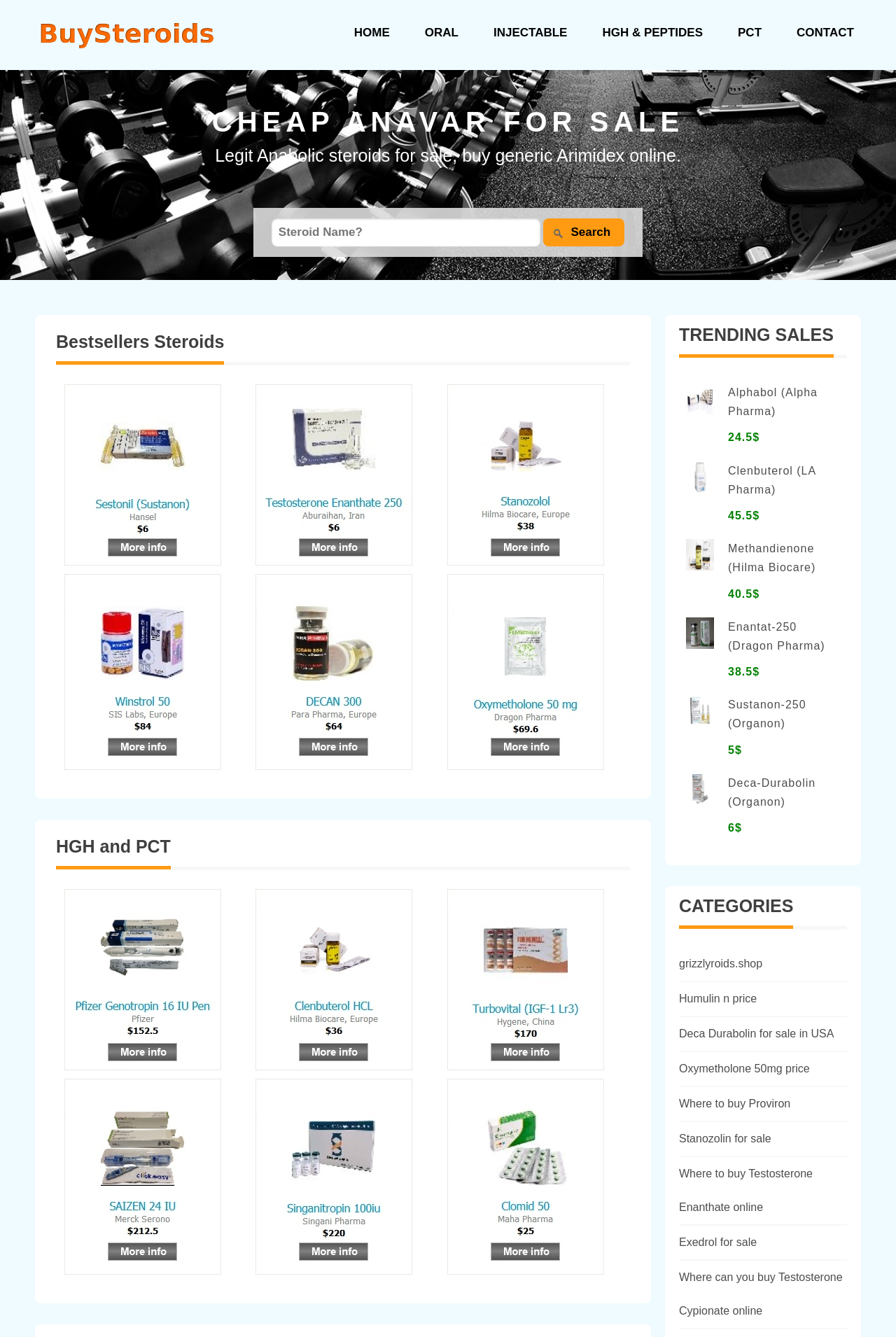What is the main category of products sold on this website?
Using the image, answer in one word or phrase.

Anabolic Steroids